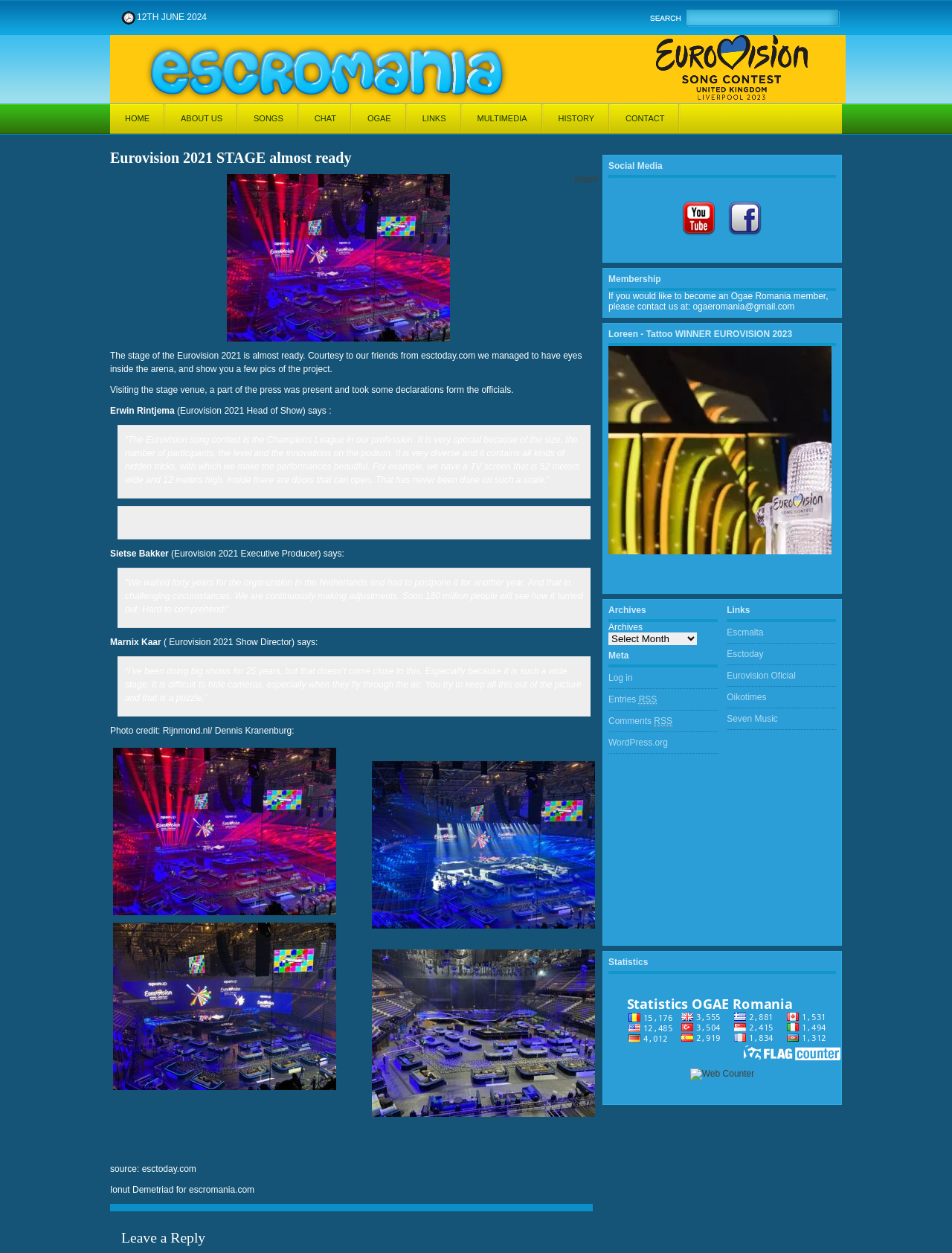What is the name of the website where the photos are credited from?
Using the visual information from the image, give a one-word or short-phrase answer.

Rijnmond.nl